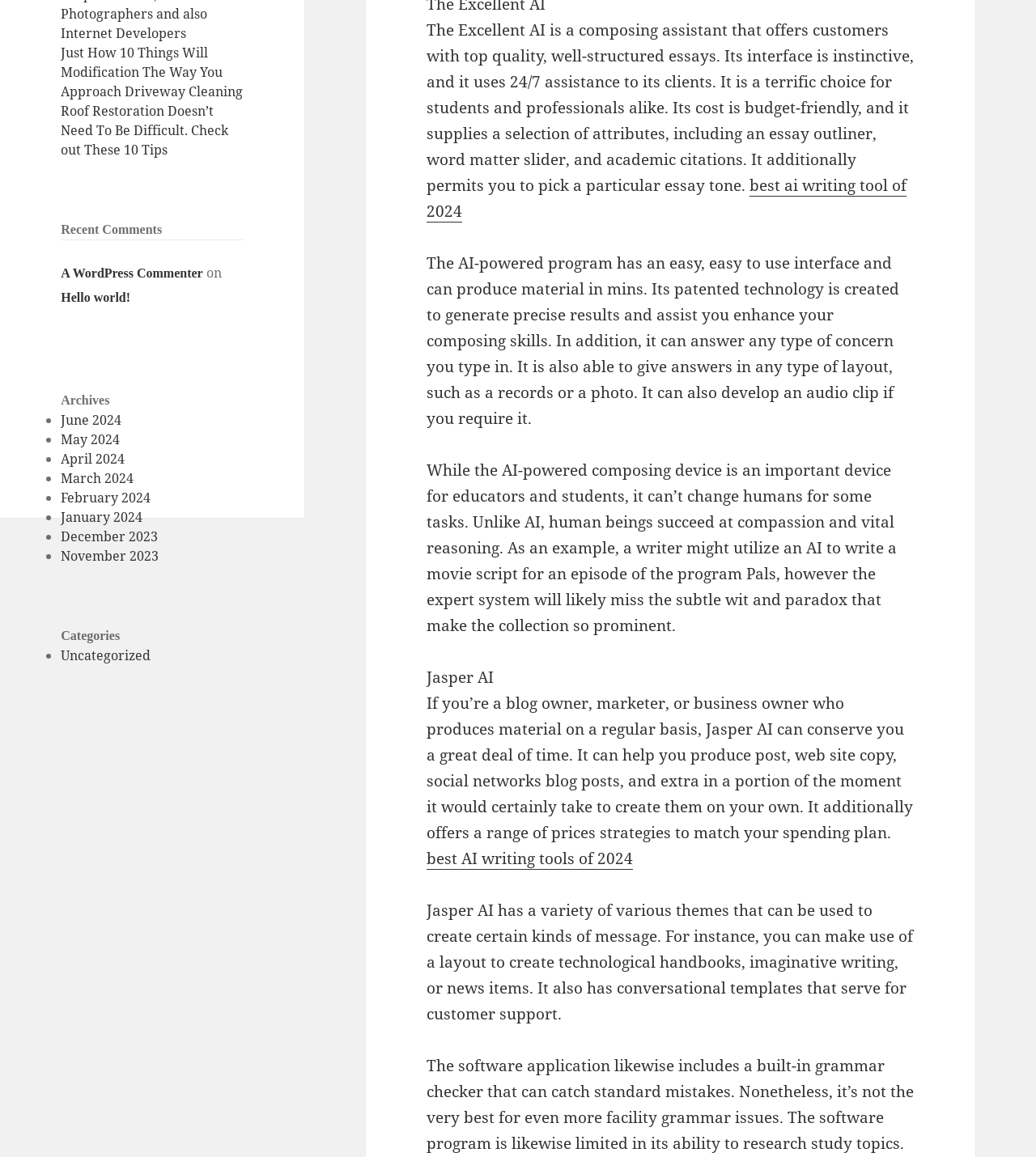Please find the bounding box coordinates in the format (top-left x, top-left y, bottom-right x, bottom-right y) for the given element description. Ensure the coordinates are floating point numbers between 0 and 1. Description: A WordPress Commenter

[0.059, 0.23, 0.196, 0.242]